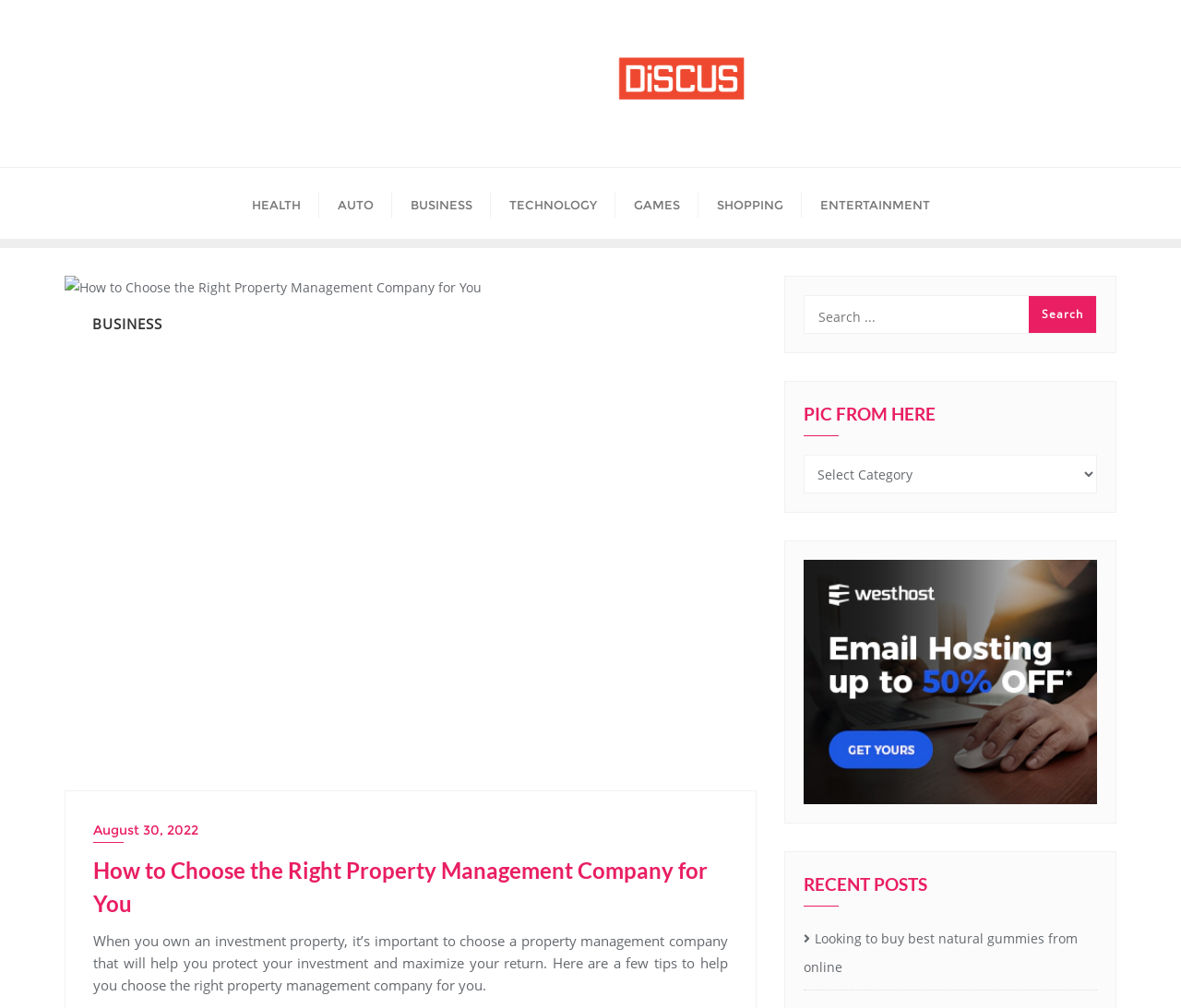Could you determine the bounding box coordinates of the clickable element to complete the instruction: "View recent posts"? Provide the coordinates as four float numbers between 0 and 1, i.e., [left, top, right, bottom].

[0.68, 0.868, 0.929, 0.9]